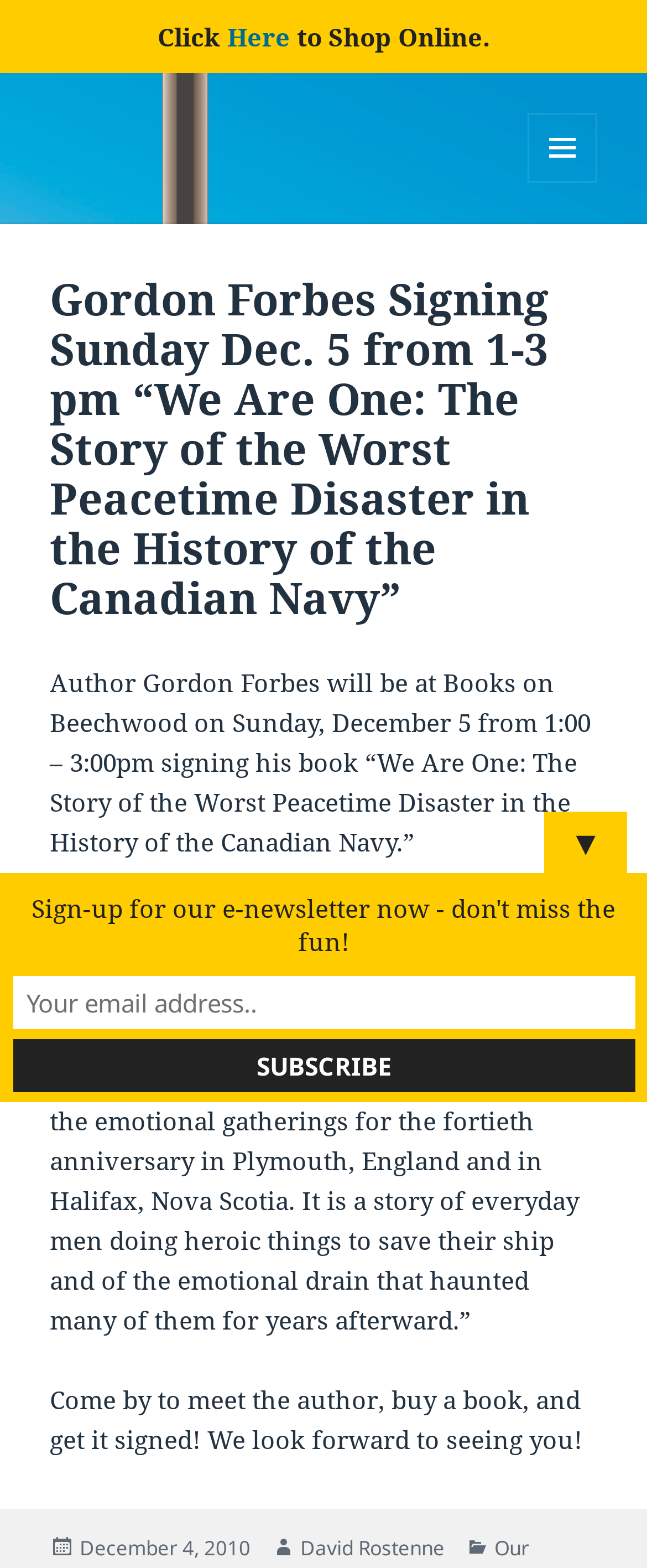Provide an in-depth caption for the contents of the webpage.

This webpage appears to be an event page for a book signing event at Books On Beechwood. At the top, there is a link to shop online and a button to access the menu and widgets. Below this, there is a header section that contains the title of the event, "Gordon Forbes Signing Sunday Dec. 5 from 1-3 pm “We Are One: The Story of the Worst Peacetime Disaster in the History of the Canadian Navy”".

The main content of the page is divided into sections. The first section describes the event, stating that author Gordon Forbes will be at Books on Beechwood on Sunday, December 5 from 1:00 – 3:00pm signing his book. The second section provides a quote from the book's jacket, describing the story of the worst peacetime disaster in the history of the Canadian Navy. The third section invites readers to come and meet the author, buy a book, and get it signed.

To the right of the main content, there is a section with links to related information, including a link to December 4, 2010, and links to categories and authors. At the bottom of the page, there is a call-to-action to sign up for an e-newsletter, with a required text box and a subscribe button.

There are several UI elements on the page, including 5 links, 7 buttons, 9 static text elements, and 1 textbox. The elements are positioned in a hierarchical structure, with the header section at the top, followed by the main content and related links, and finally the call-to-action at the bottom.